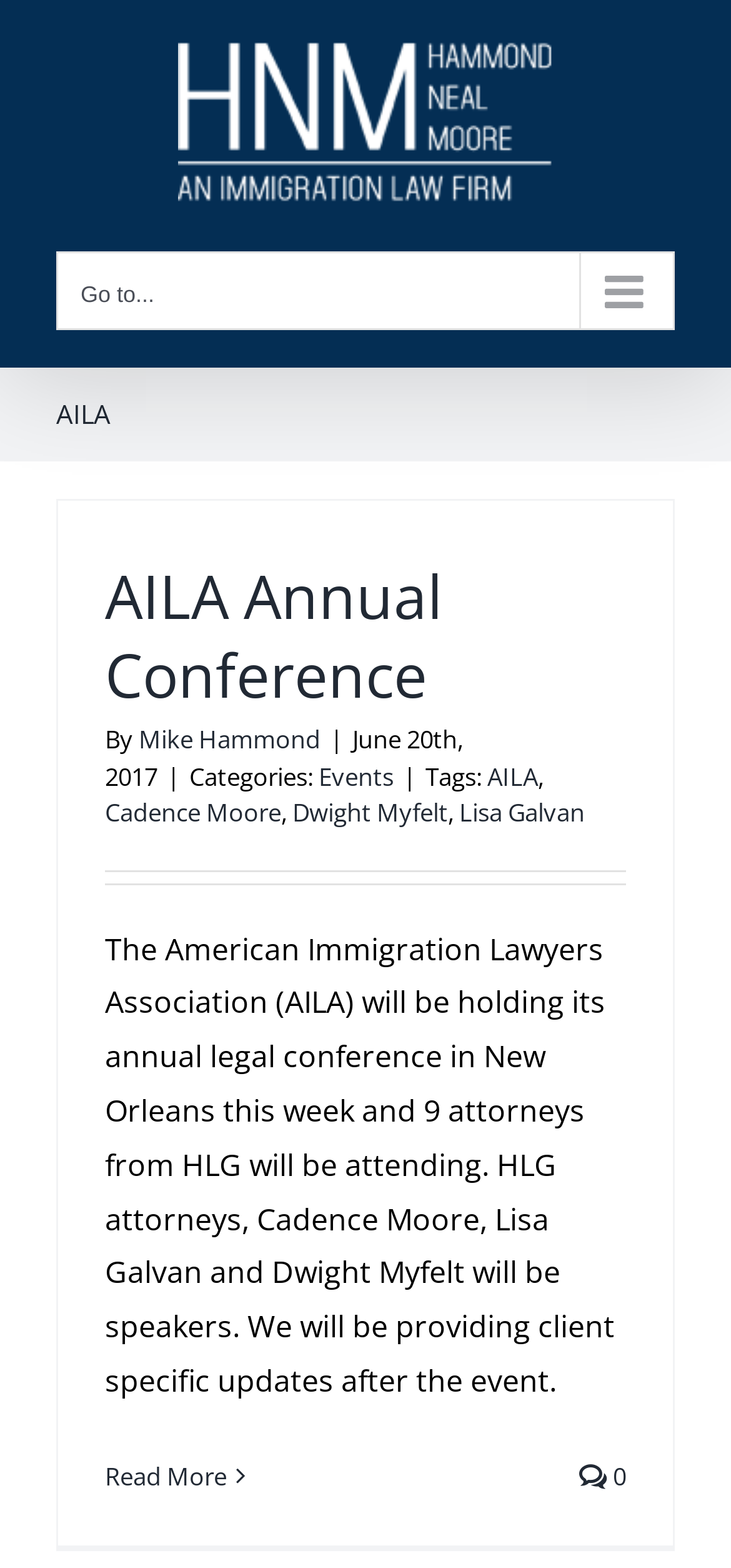Highlight the bounding box coordinates of the element you need to click to perform the following instruction: "Explore the Events category."

[0.436, 0.484, 0.538, 0.506]